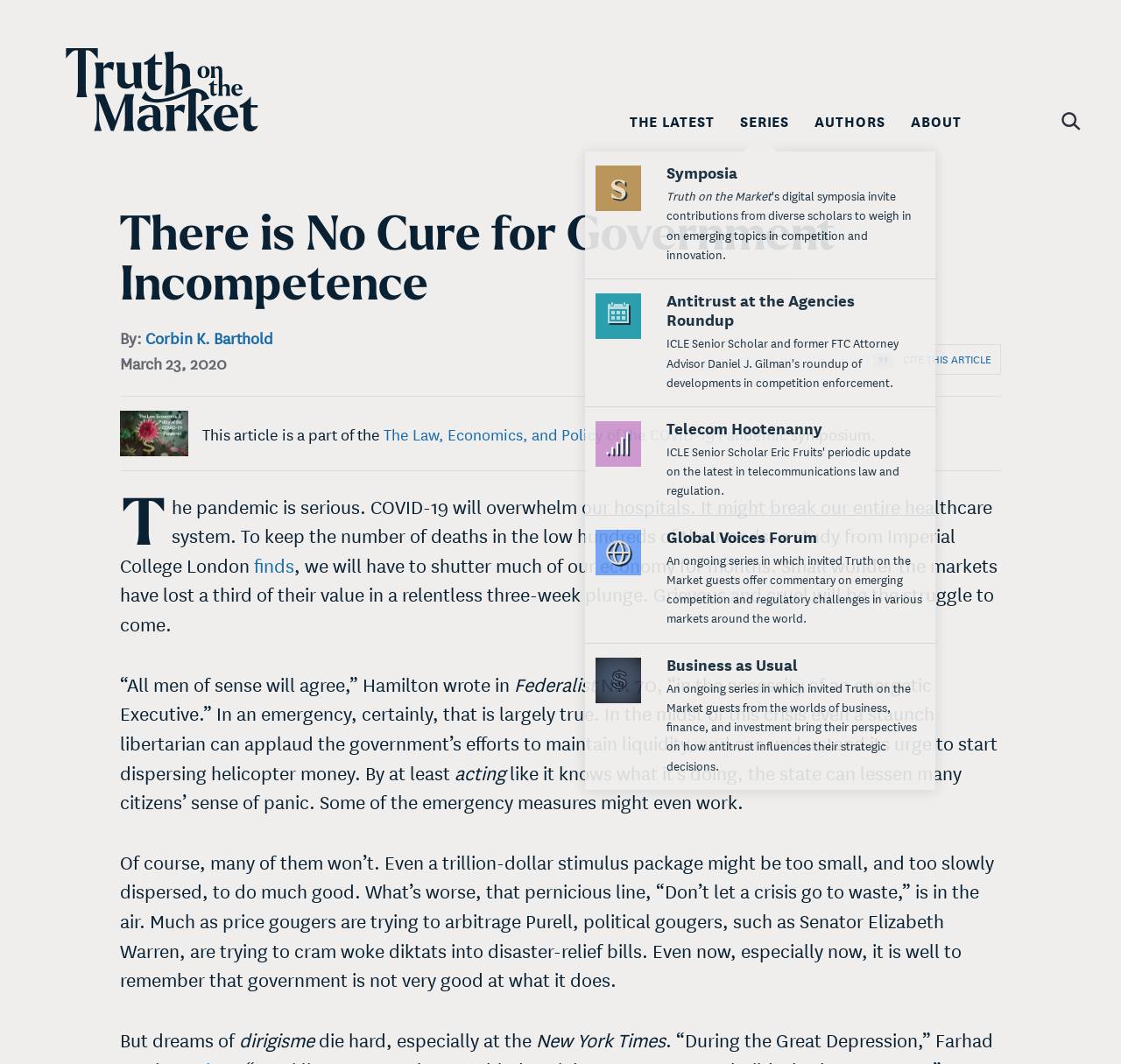Produce an elaborate caption capturing the essence of the webpage.

The webpage appears to be a blog or article page from "Truth on the Market" with a focus on the COVID-19 pandemic. At the top, there is a header section with a link to the website's homepage, an image, a button, and a search bar. Below this, there are several links to different sections of the website, including "THE LATEST", "SERIES", and "AUTHORS".

The main content of the page is an article titled "There is No Cure for Government Incompetence" by Corbin K. Barthold, dated March 23, 2020. The article discusses the severity of the COVID-19 pandemic and the potential consequences of government inaction. The text is divided into several paragraphs, with links to other articles and sources scattered throughout.

To the right of the article, there are several links to related series on the website, including "Symposia", "Antitrust at the Agencies Roundup", "Telecom Hootenanny", "Global Voices Forum", and "Business as Usual". Each of these links has a corresponding image.

At the bottom of the page, there are additional links to cite the article, as well as a section describing the article as part of a larger symposium on the COVID-19 pandemic.